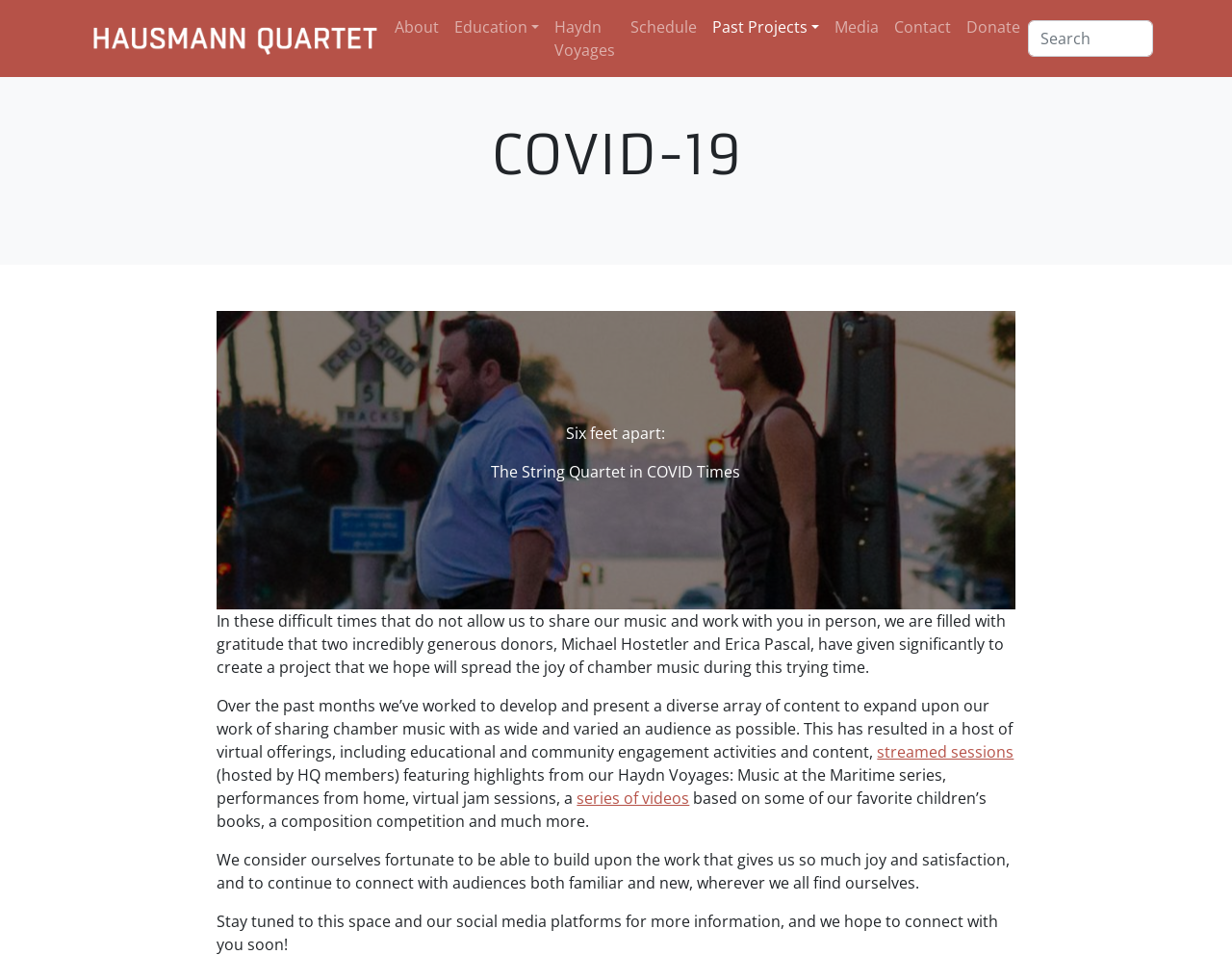Locate the bounding box coordinates of the element you need to click to accomplish the task described by this instruction: "Explore the series of videos".

[0.468, 0.825, 0.56, 0.847]